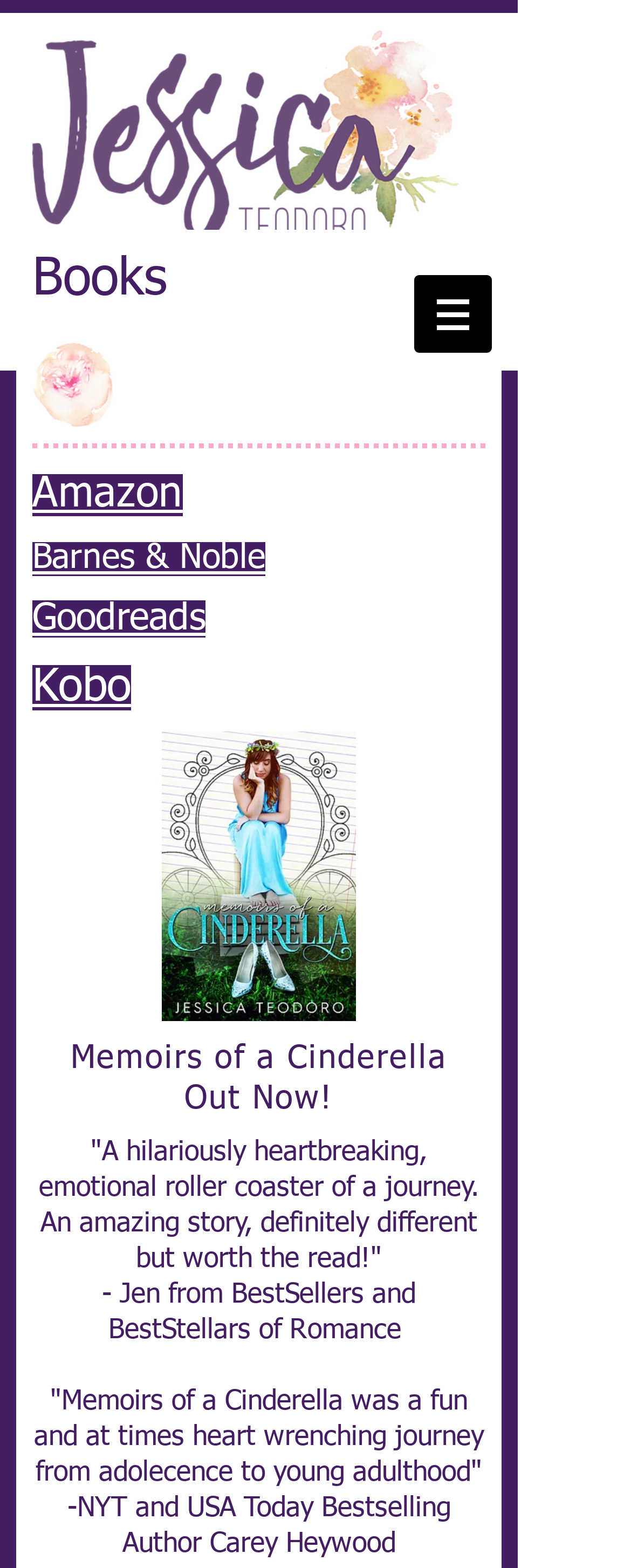Identify the bounding box of the UI element that matches this description: "Barnes & Noble".

[0.051, 0.343, 0.421, 0.368]